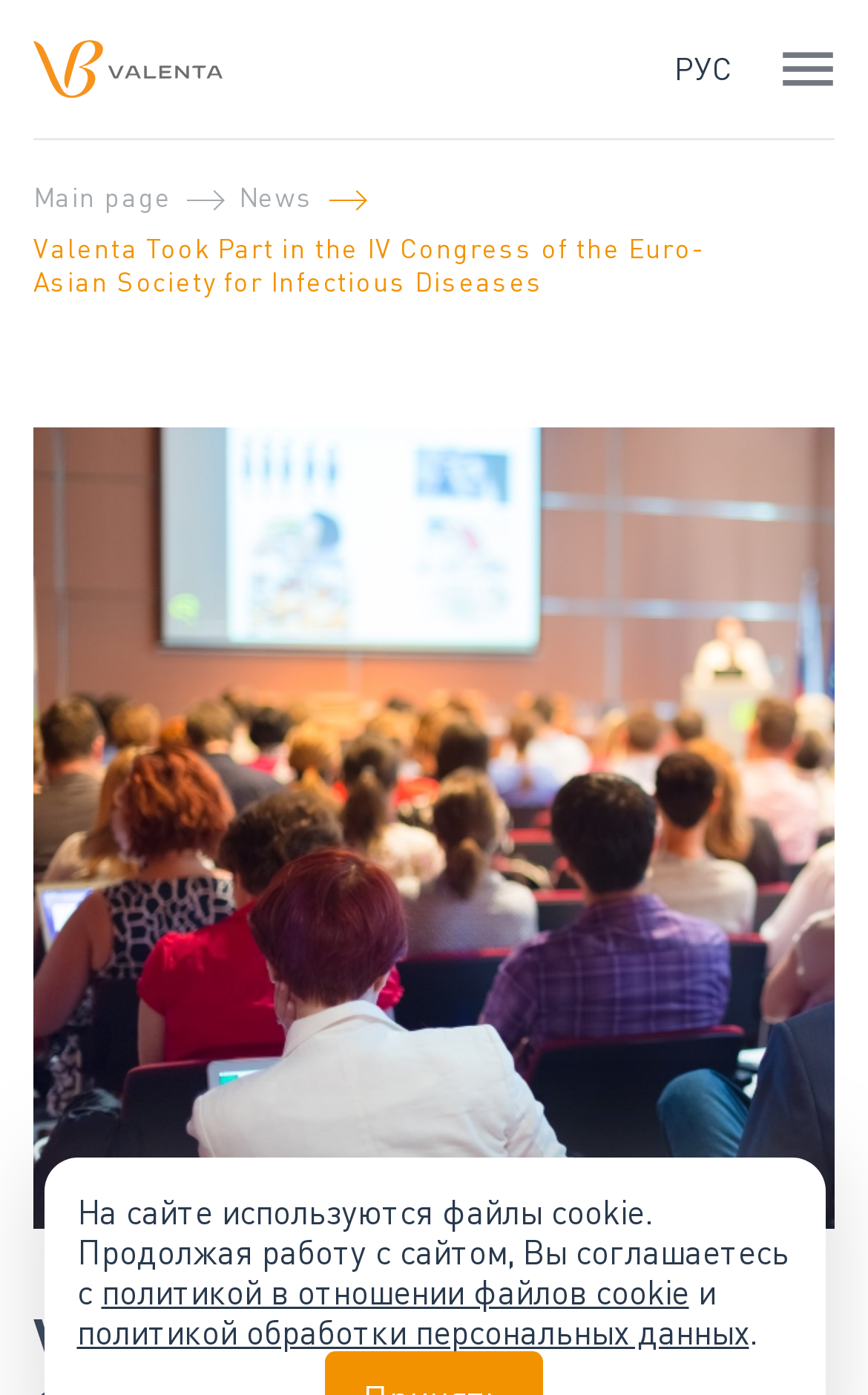How many links are there in the top navigation bar? Observe the screenshot and provide a one-word or short phrase answer.

3